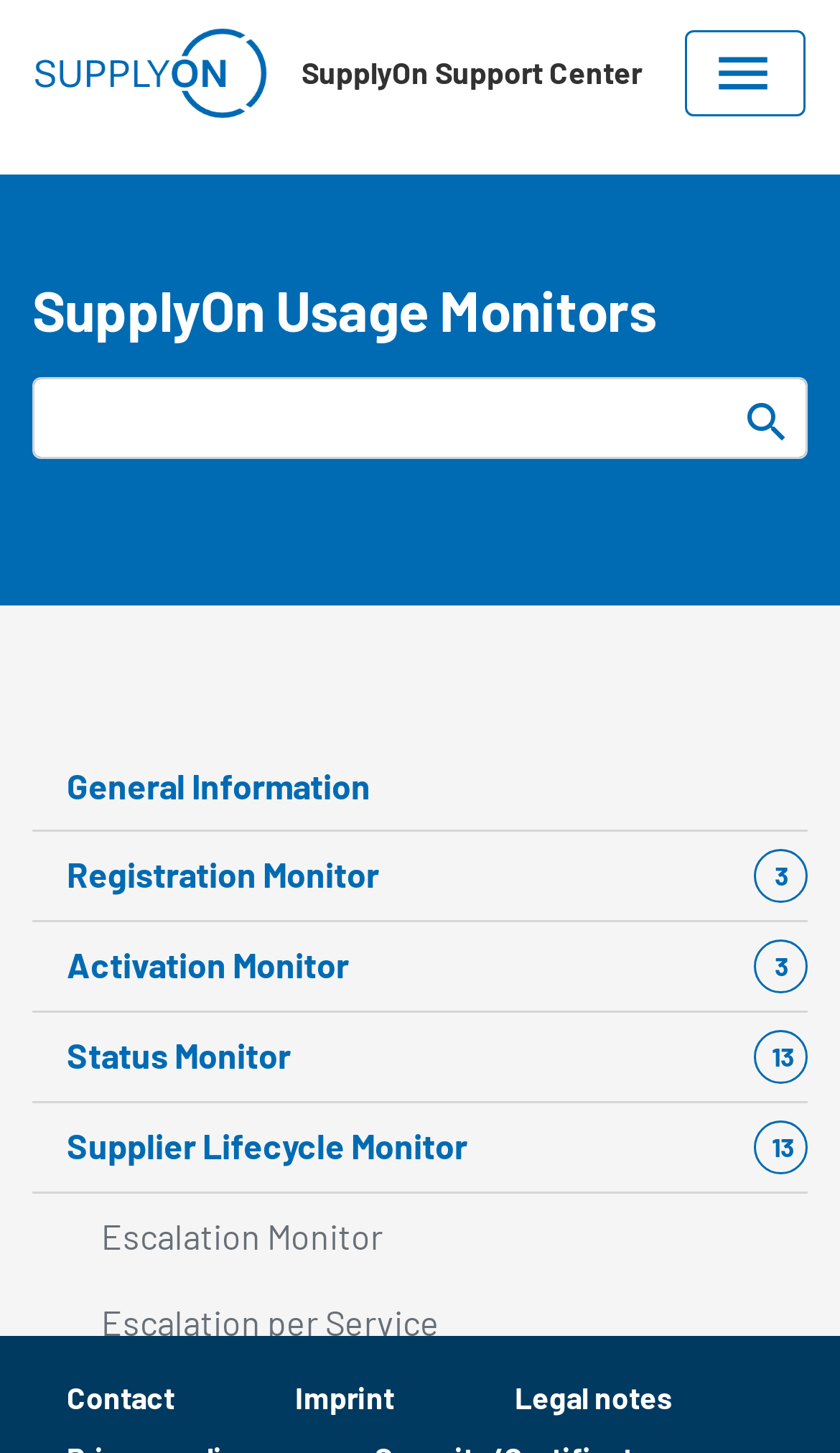Identify and provide the text content of the webpage's primary headline.

Status per Service